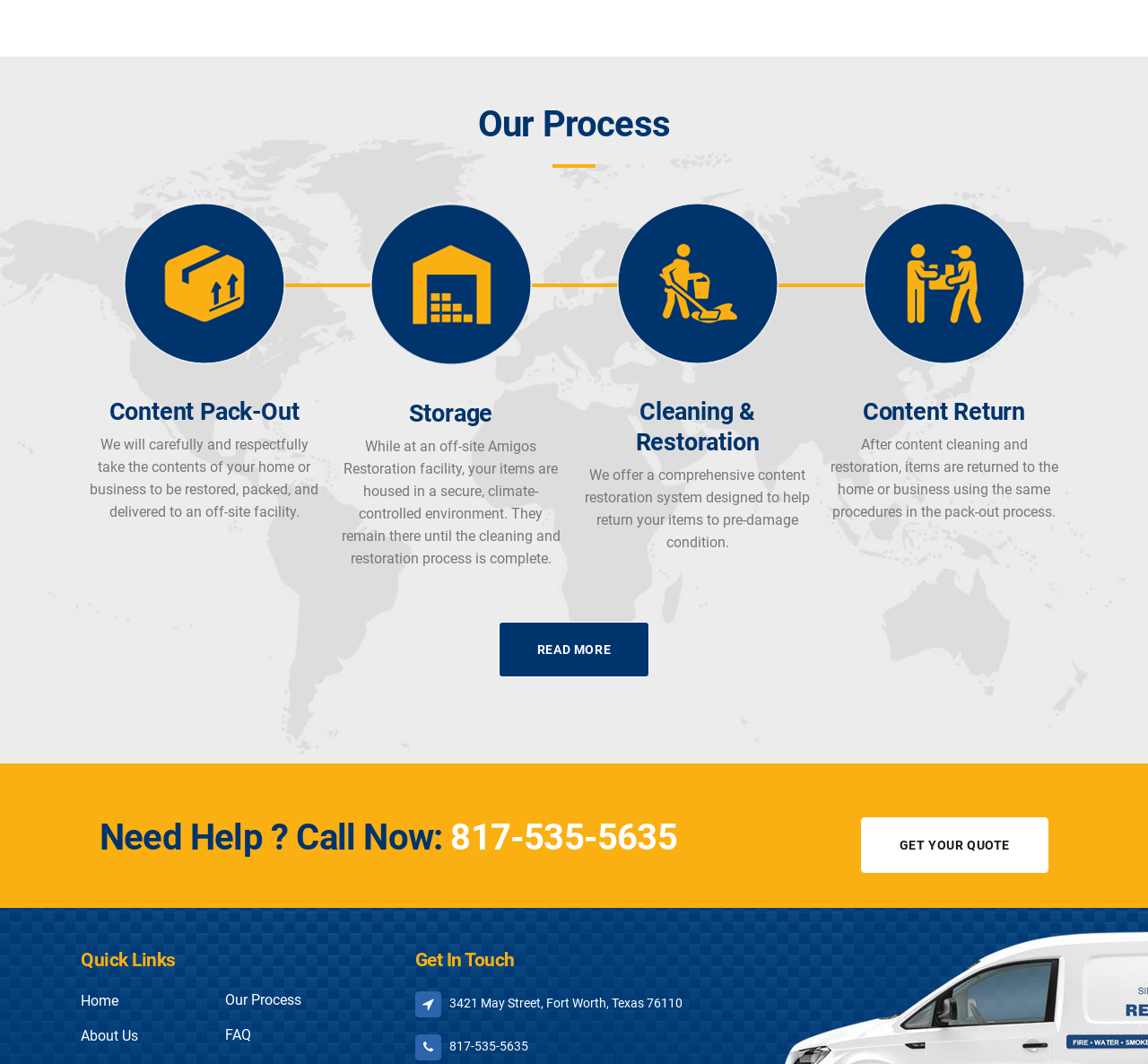Using the format (top-left x, top-left y, bottom-right x, bottom-right y), and given the element description, identify the bounding box coordinates within the screenshot: Home

[0.07, 0.932, 0.345, 0.95]